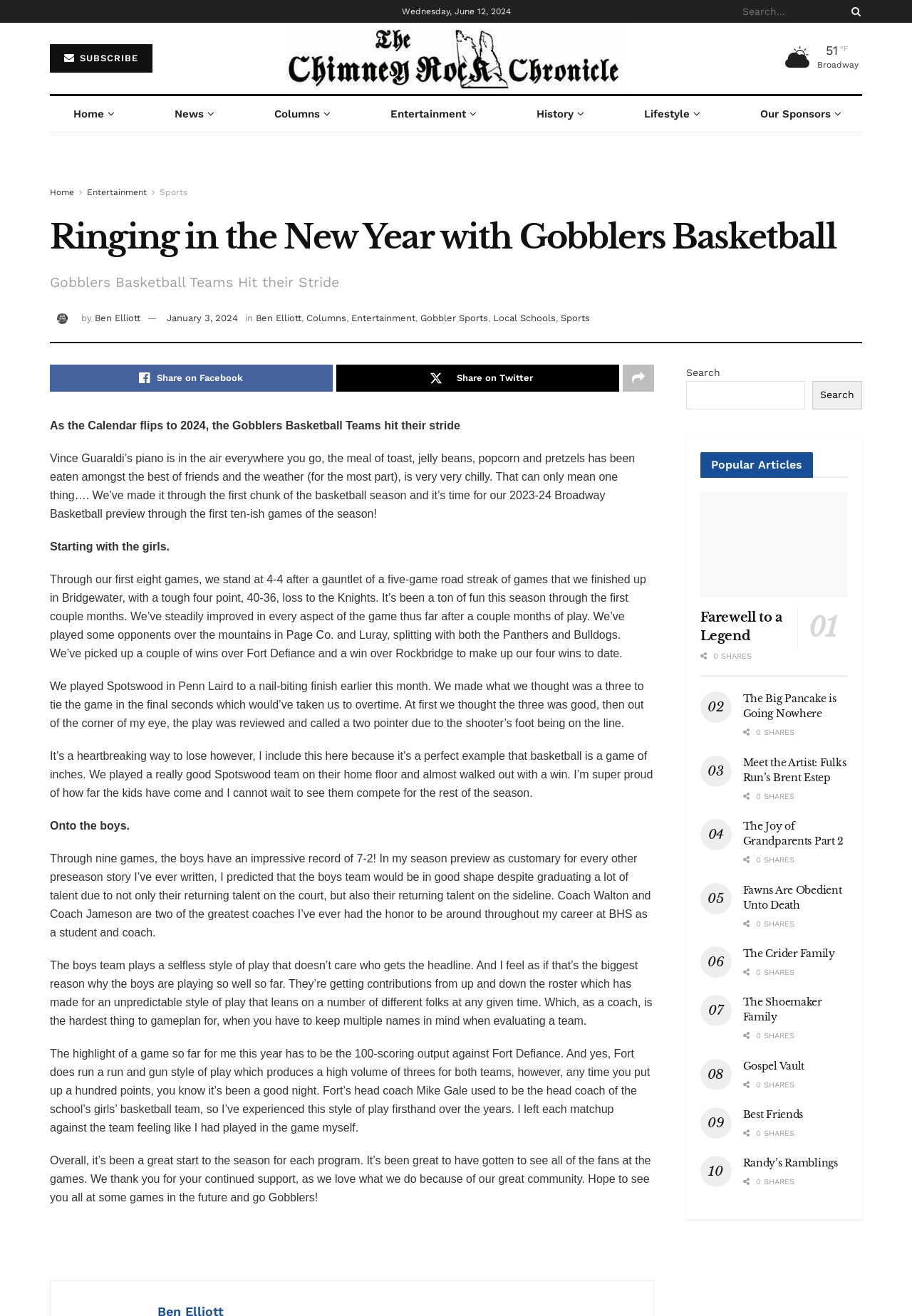Answer the question below using just one word or a short phrase: 
What is the name of the basketball team?

Gobblers